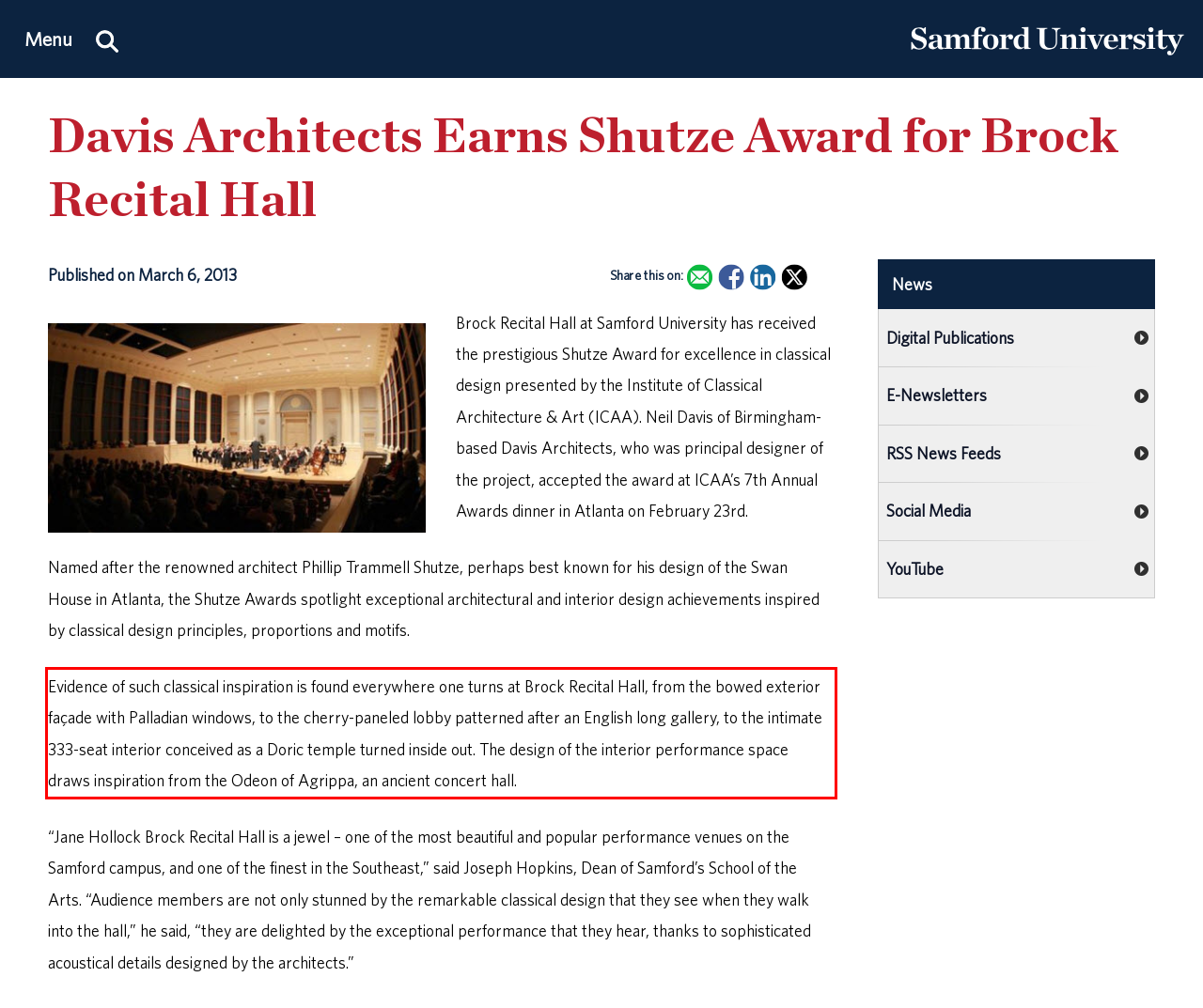Please examine the webpage screenshot and extract the text within the red bounding box using OCR.

Evidence of such classical inspiration is found everywhere one turns at Brock Recital Hall, from the bowed exterior façade with Palladian windows, to the cherry-paneled lobby patterned after an English long gallery, to the intimate 333-seat interior conceived as a Doric temple turned inside out. The design of the interior performance space draws inspiration from the Odeon of Agrippa, an ancient concert hall.